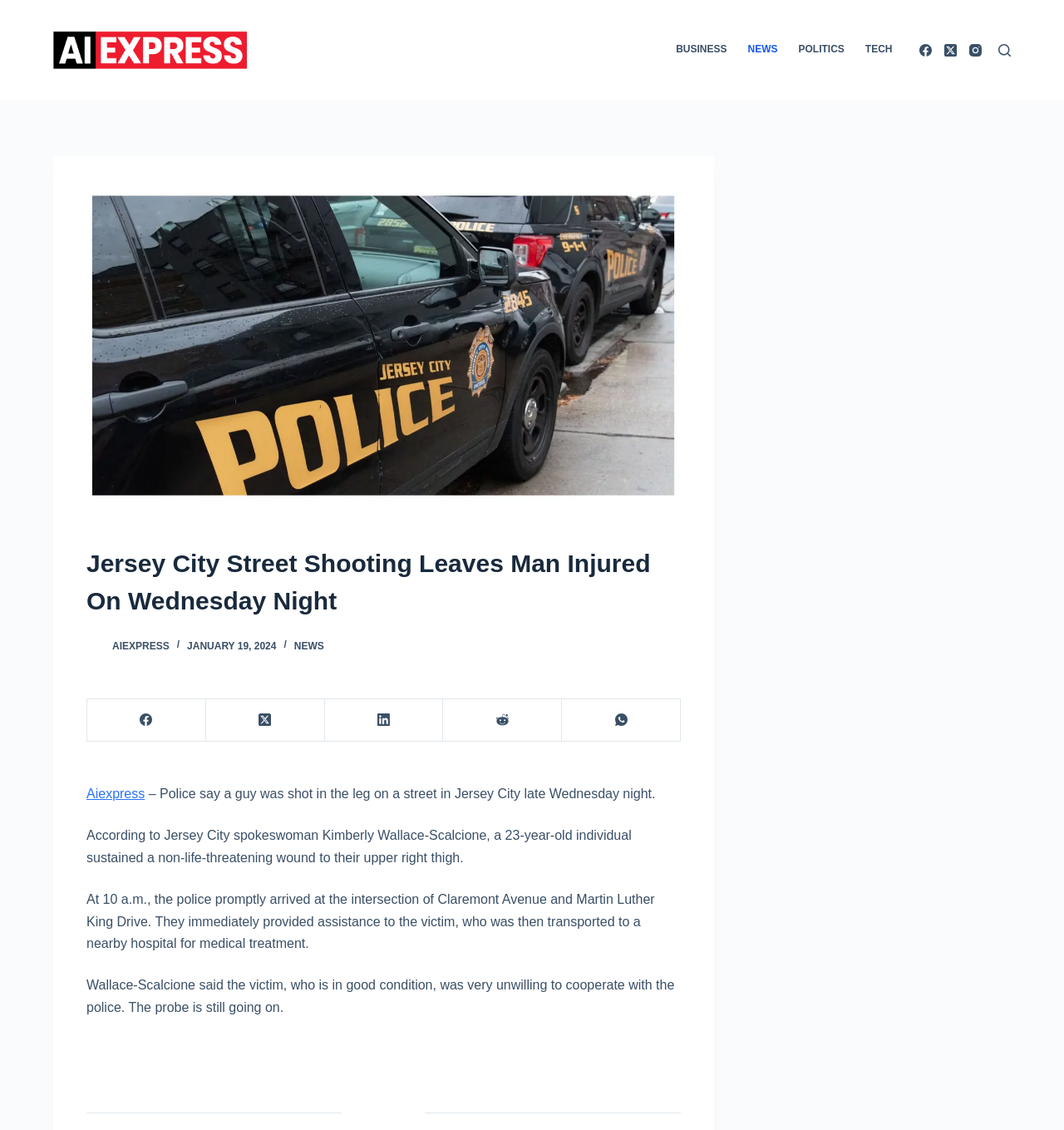Elaborate on the webpage's design and content in a detailed caption.

The webpage is about a news article titled "Jersey City Street Shooting Leaves Man Injured On Wednesday Night". At the top left corner, there is a link to skip to the content. Next to it, there is the Ai Express logo, which is an image. 

On the top right side, there is a navigation menu with four menu items: BUSINESS, NEWS, POLITICS, and TECH. Below the menu, there are three social media links: Facebook, Twitter, and Instagram, followed by a search button.

The main content of the webpage is a news article. The title of the article is "Jersey City Street Shooting Leaves Man Injured On Wednesday Night" and it is followed by a brief summary: "Police say a guy was shot in the leg on a street in Jersey City late Wednesday night." 

Below the title, there are several paragraphs of text describing the incident. The first paragraph explains that a 23-year-old individual was shot in the leg and sustained a non-life-threatening wound. The second paragraph describes the police response to the incident, and the third paragraph mentions that the victim was unwilling to cooperate with the police and that the investigation is ongoing.

On the right side of the article, there are several social media links, including Facebook, Twitter, LinkedIn, Reddit, and WhatsApp. At the bottom of the page, there is an image.